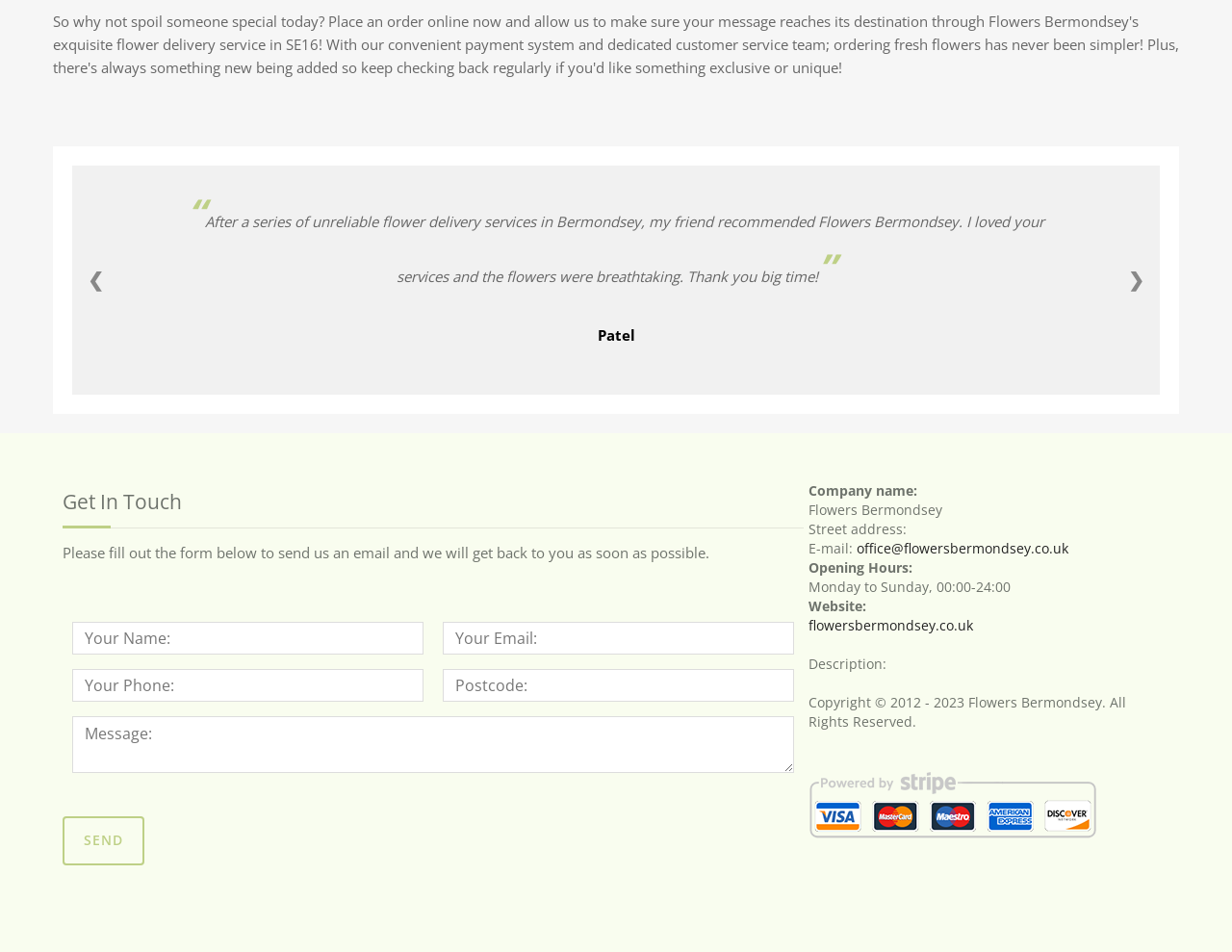Please give a short response to the question using one word or a phrase:
What is the company name?

Flowers Bermondsey